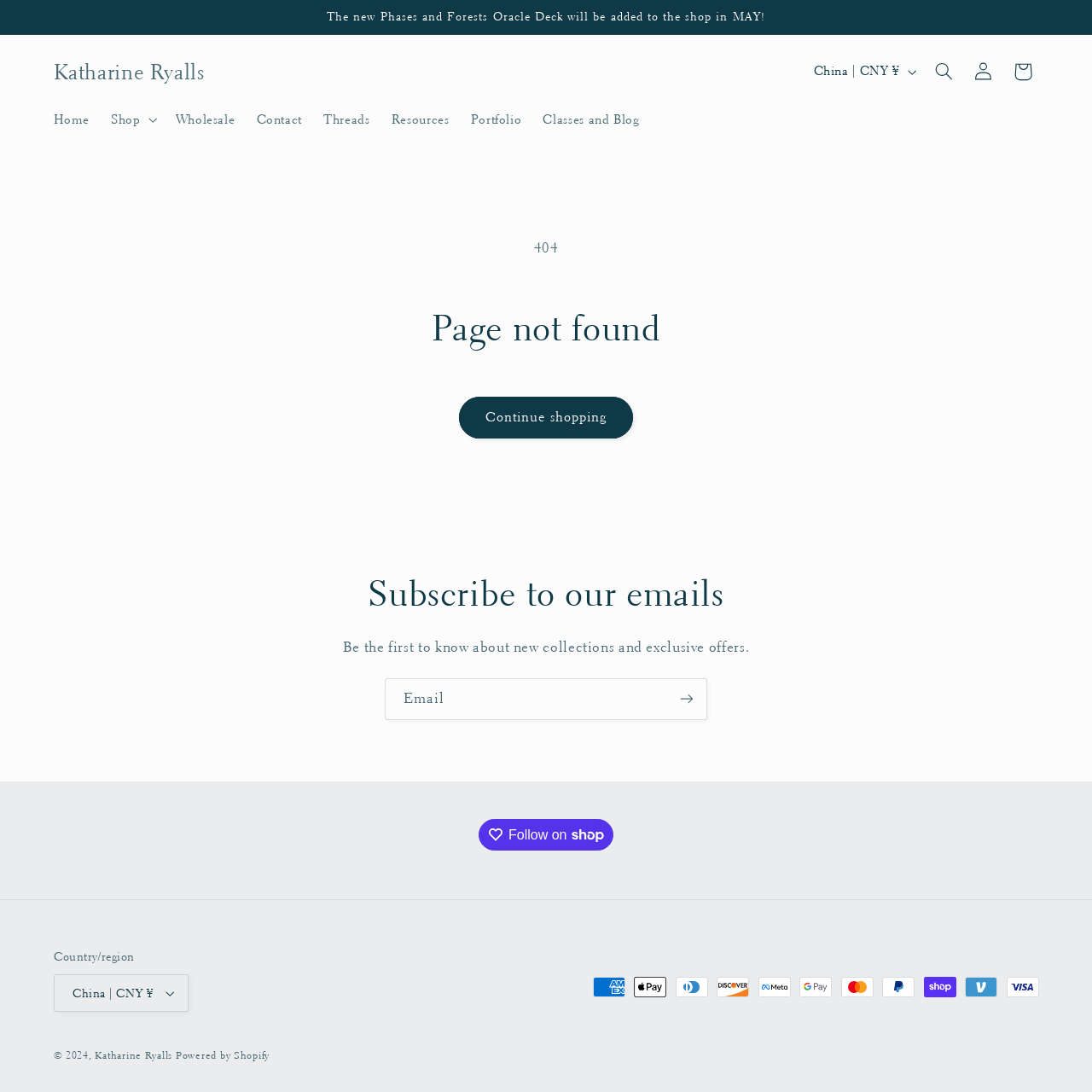Predict the bounding box of the UI element that fits this description: "Continue shopping".

[0.42, 0.363, 0.58, 0.402]